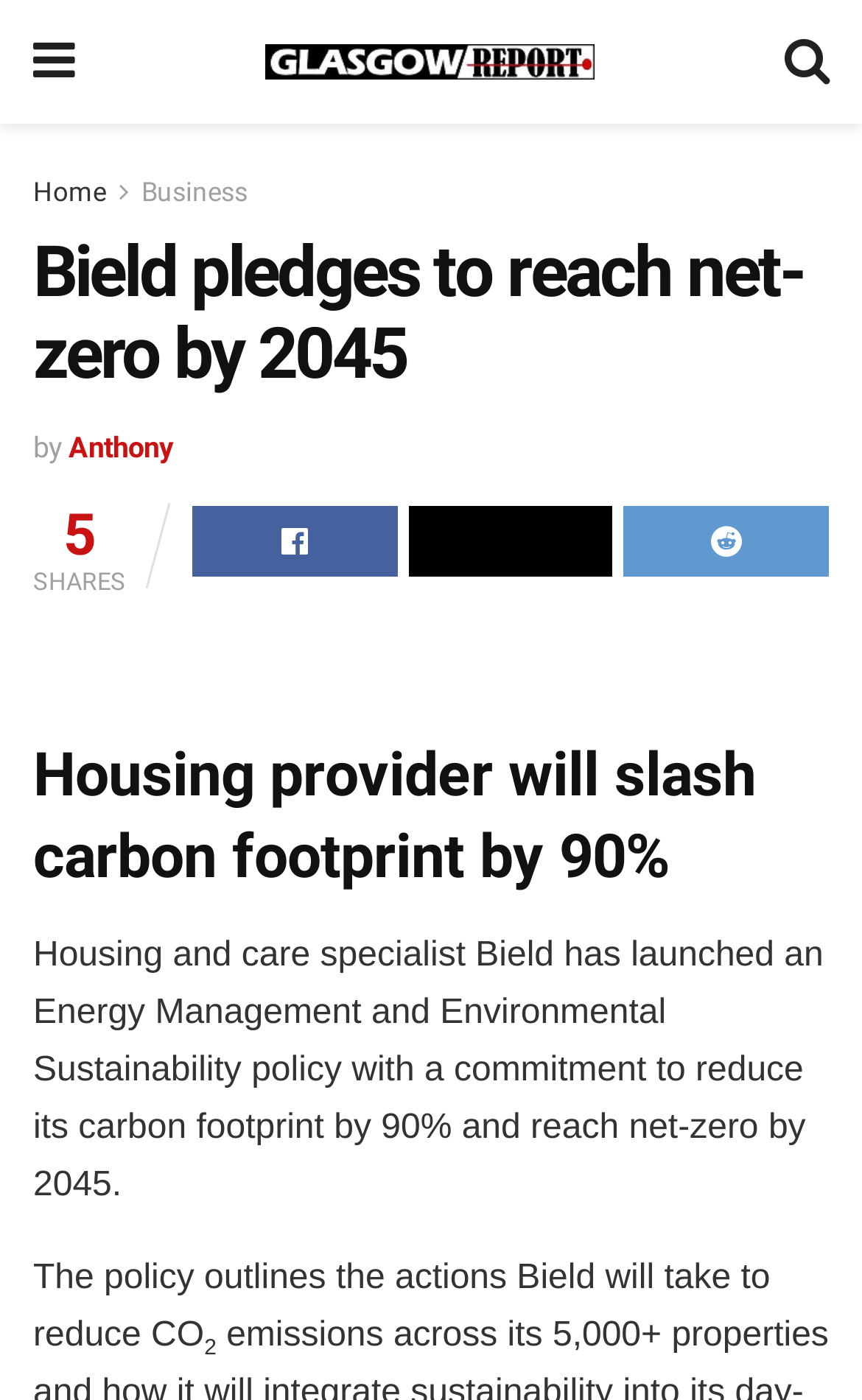What is the target year for Bield to reach net-zero?
Using the image as a reference, give an elaborate response to the question.

The webpage states that Bield has launched an Energy Management and Environmental Sustainability policy with a commitment to reduce its carbon footprint by 90% and reach net-zero by 2045.